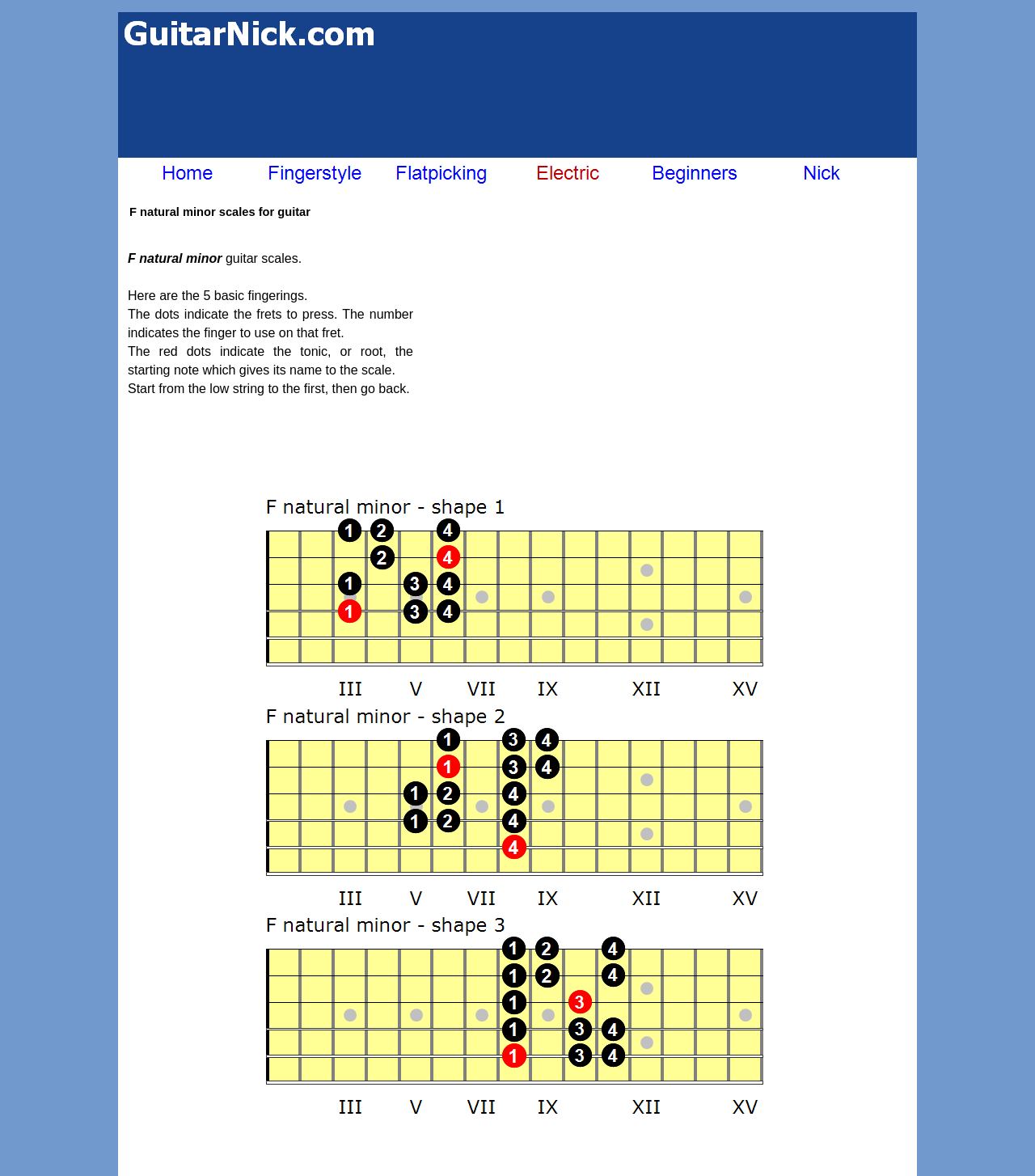Given the description "Print", provide the bounding box coordinates of the corresponding UI element.

None